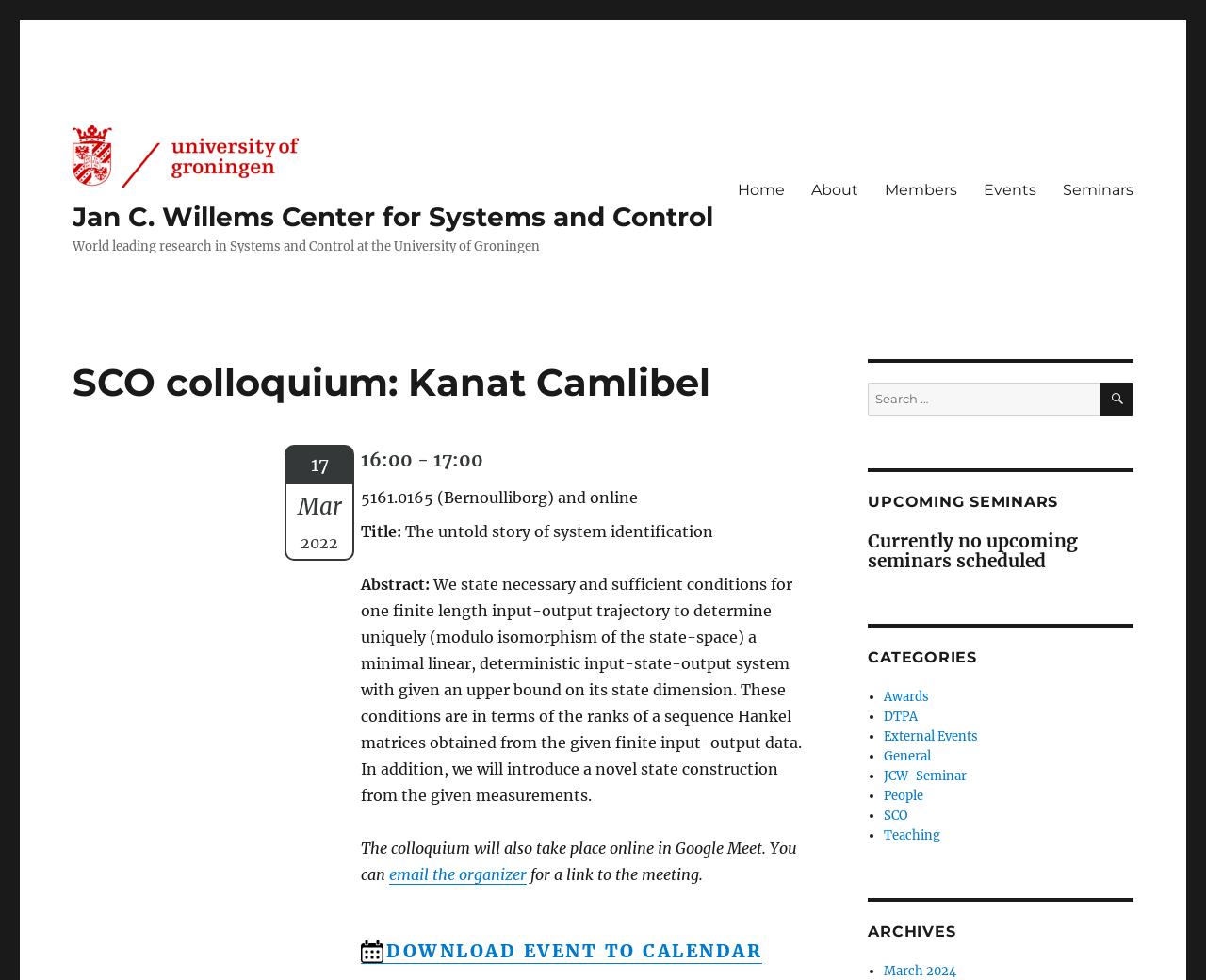Based on the image, please elaborate on the answer to the following question:
How can I join the colloquium online?

I found the information on how to join the colloquium online by reading the text 'The colloquium will also take place online in Google Meet. You can email the organizer for a link to the meeting.'.